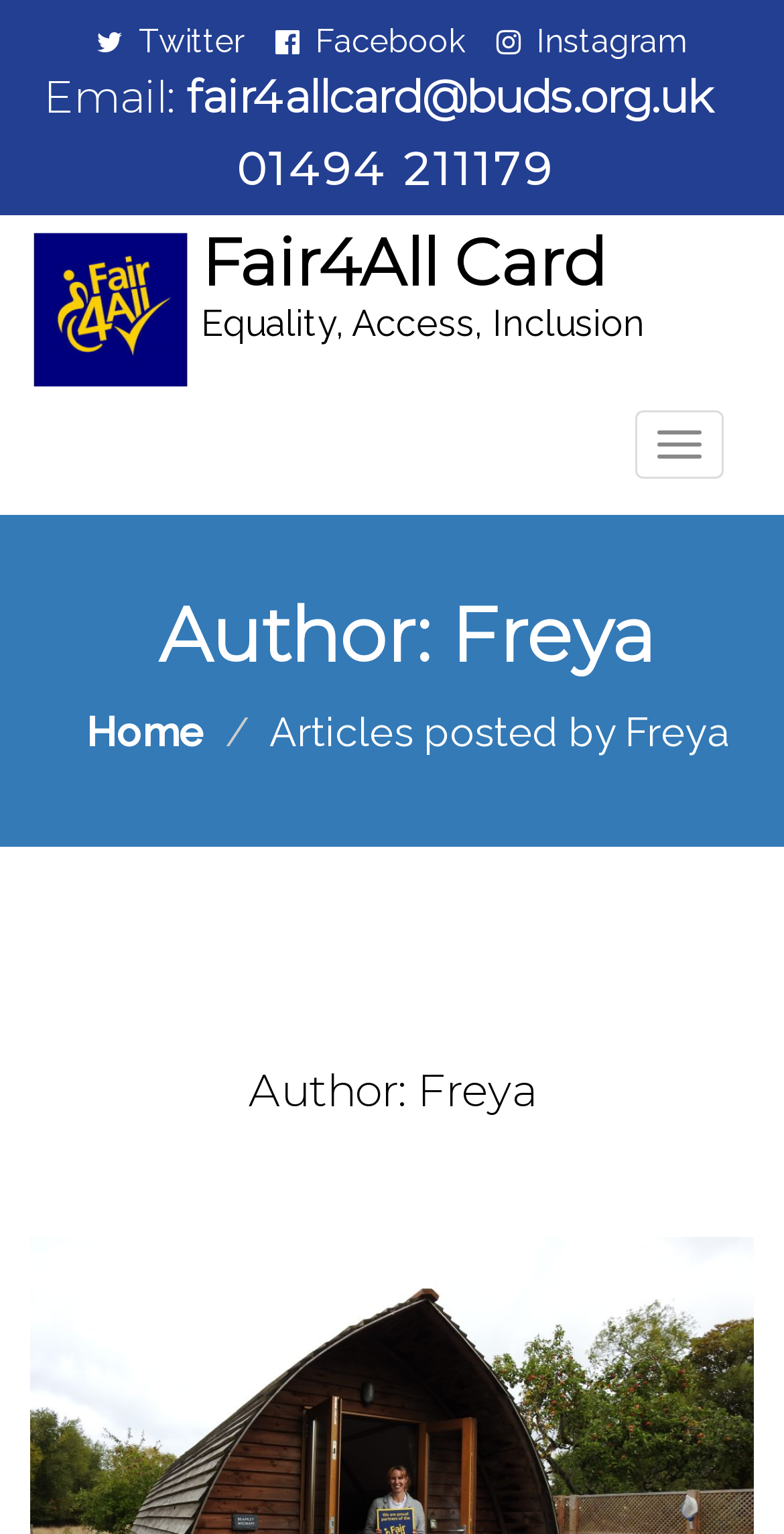What is the email address provided?
Provide a comprehensive and detailed answer to the question.

The email address provided on the webpage is fair4allcard@buds.org.uk, which is located below the 'Email:' label and can be used to contact the author or the organization.